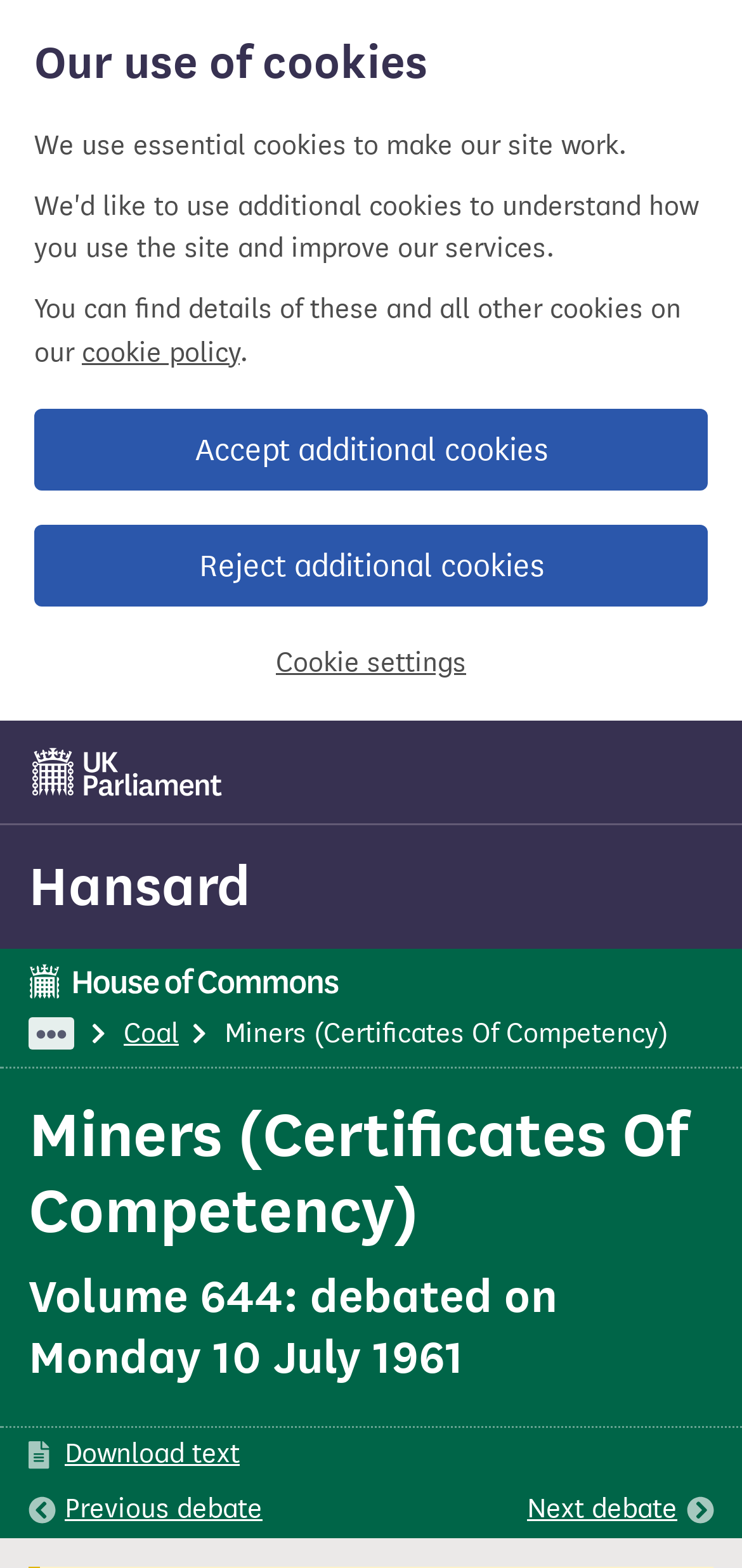Please answer the following question using a single word or phrase: 
On which date was the debate held?

Monday 10 July 1961